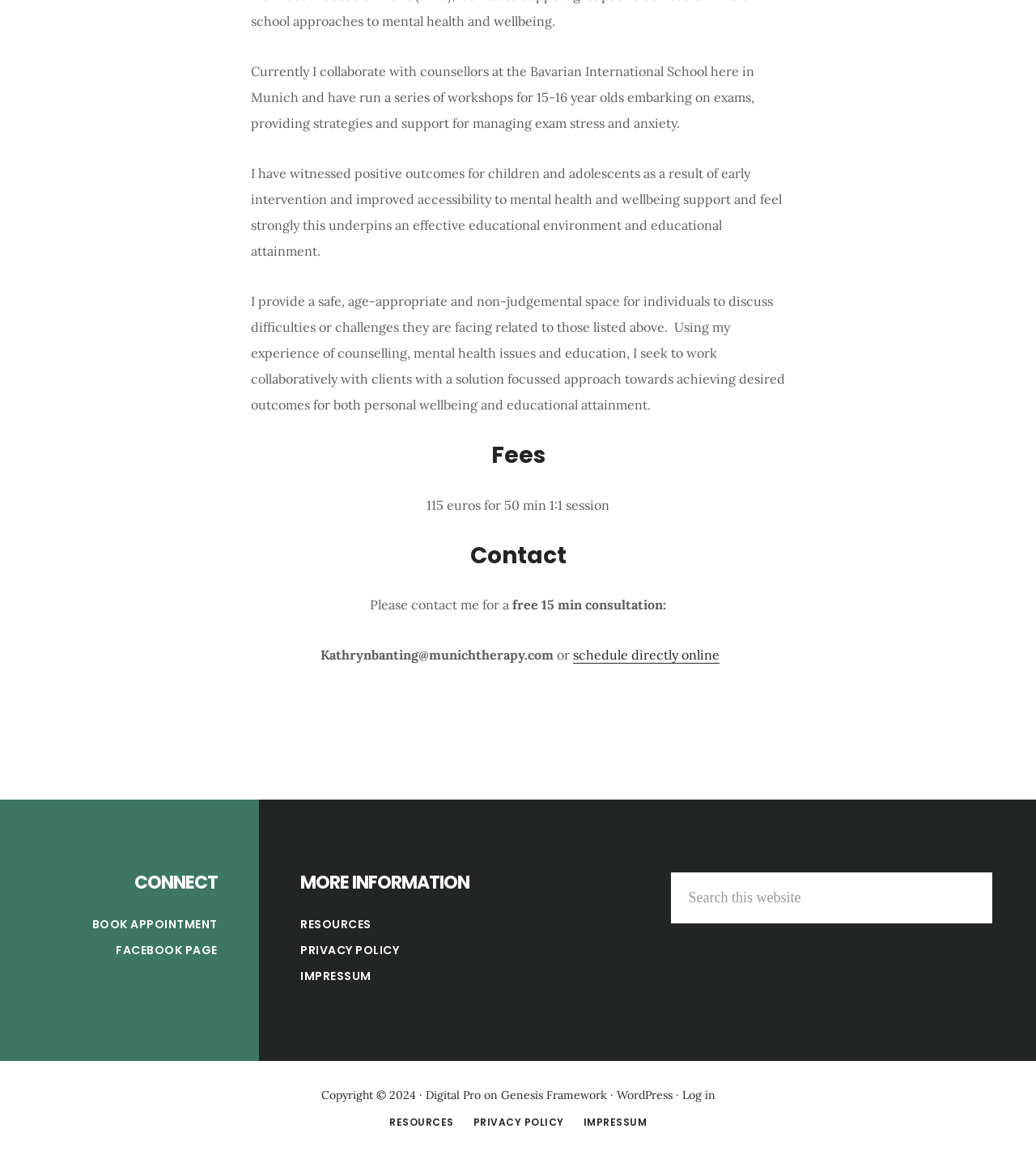What is the purpose of the author's work?
Provide an in-depth and detailed answer to the question.

The author's work is focused on supporting educational attainment, as mentioned in the text, which states 'I feel strongly this underpins an effective educational environment and educational attainment'.